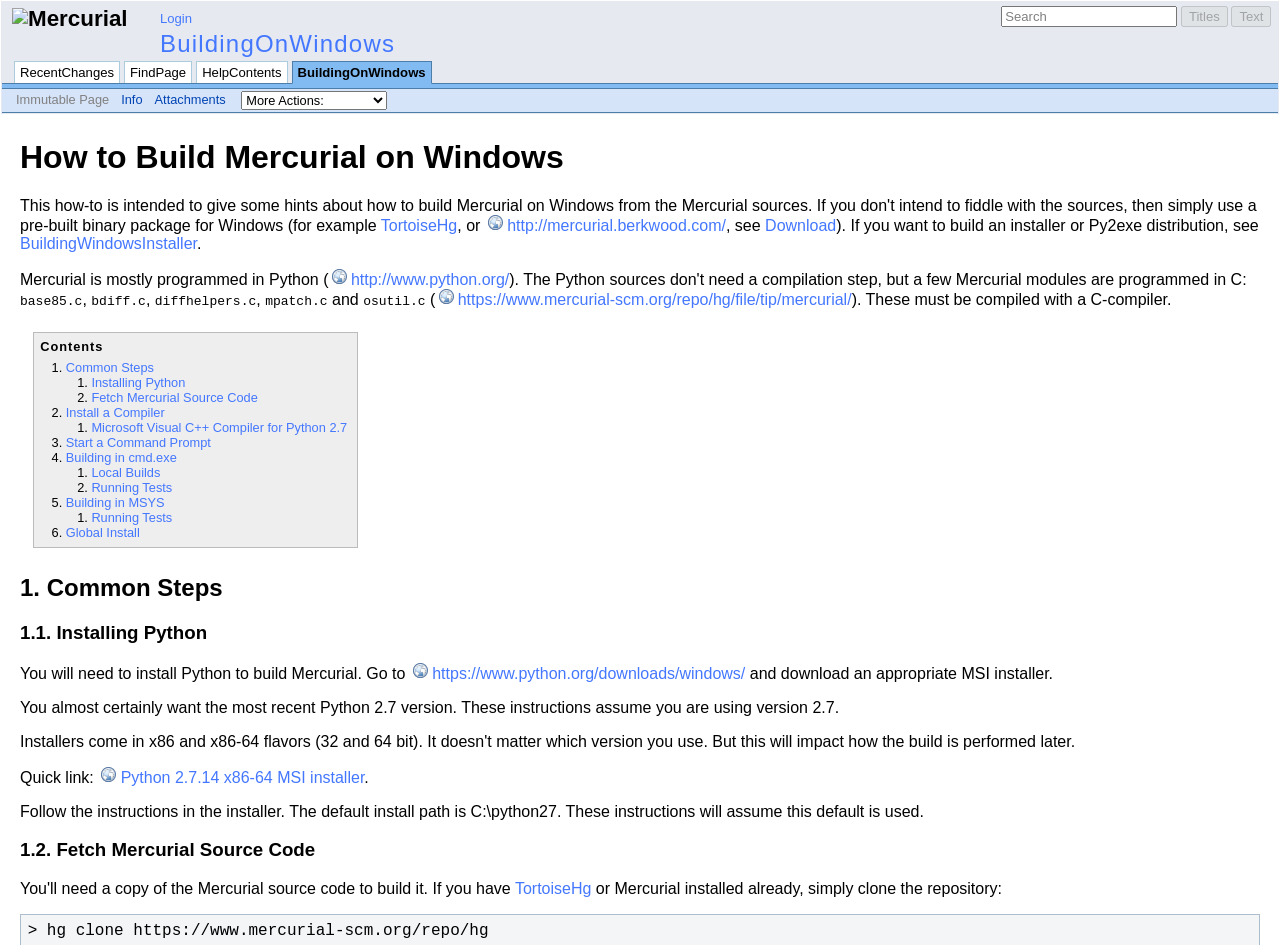Please find the bounding box coordinates of the section that needs to be clicked to achieve this instruction: "Click on Mercurial".

[0.009, 0.005, 0.117, 0.032]